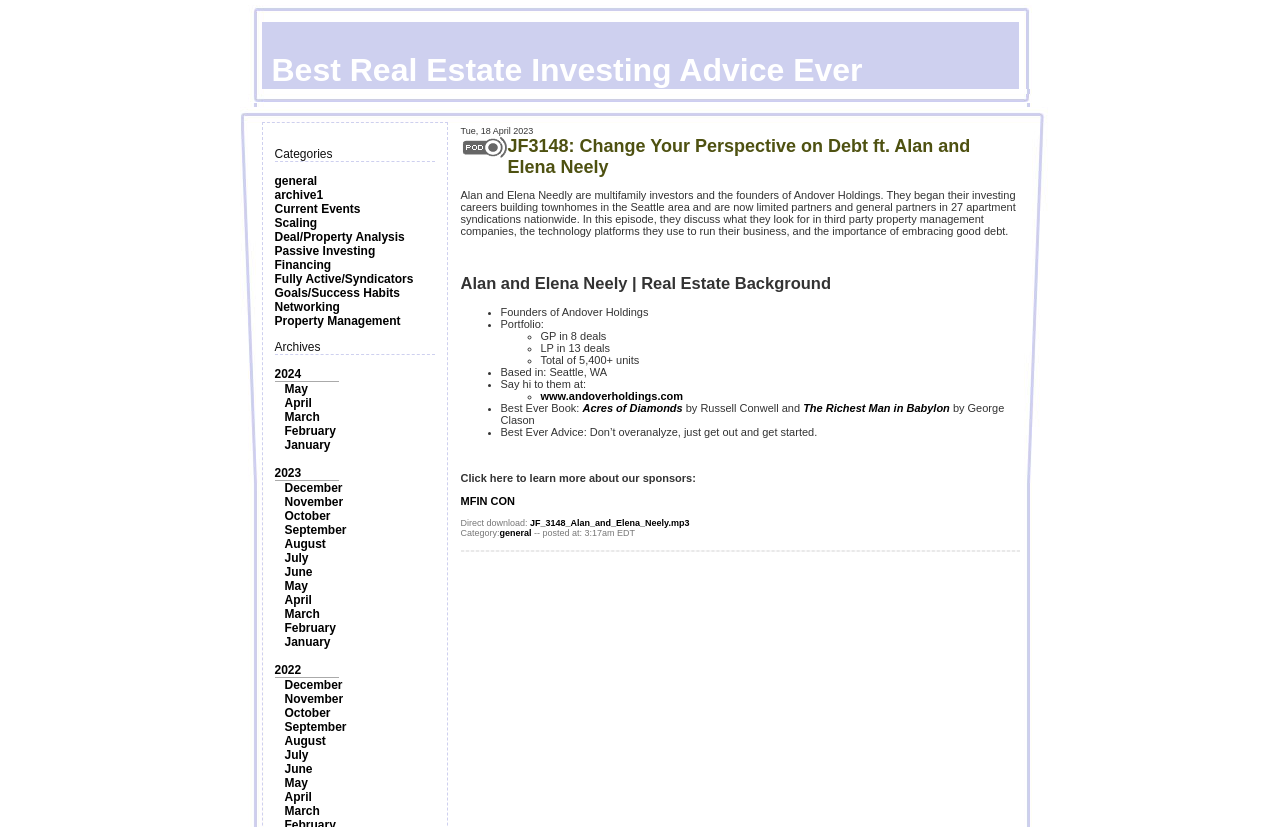Specify the bounding box coordinates for the region that must be clicked to perform the given instruction: "Visit the website of Andover Holdings".

[0.422, 0.472, 0.534, 0.487]